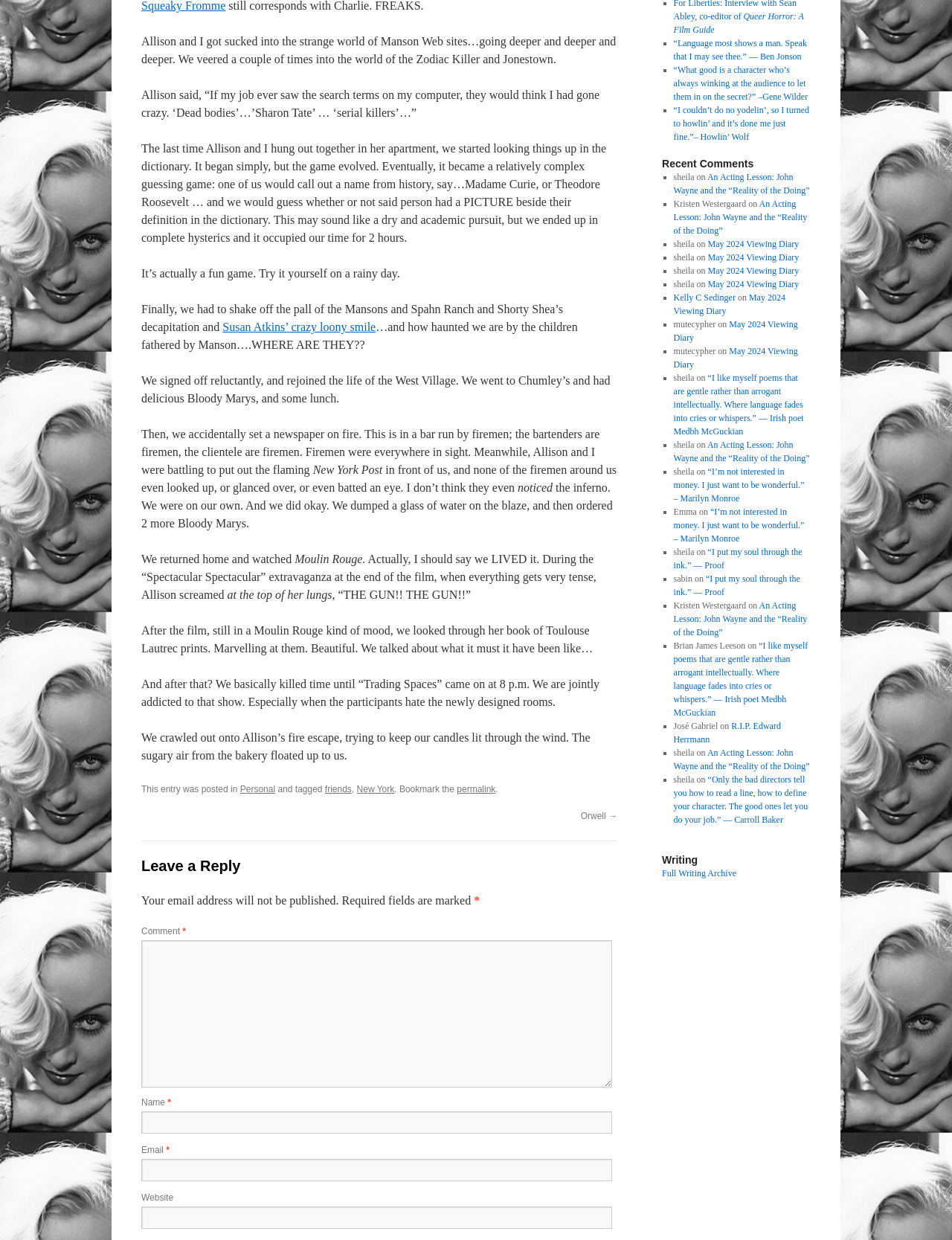Using the information in the image, give a comprehensive answer to the question: 
What is the name of the movie that Allison and the author watched?

The answer can be found in the text where it says 'We returned home and watched Moulin Rouge.' This indicates that Moulin Rouge is the name of the movie that Allison and the author watched.